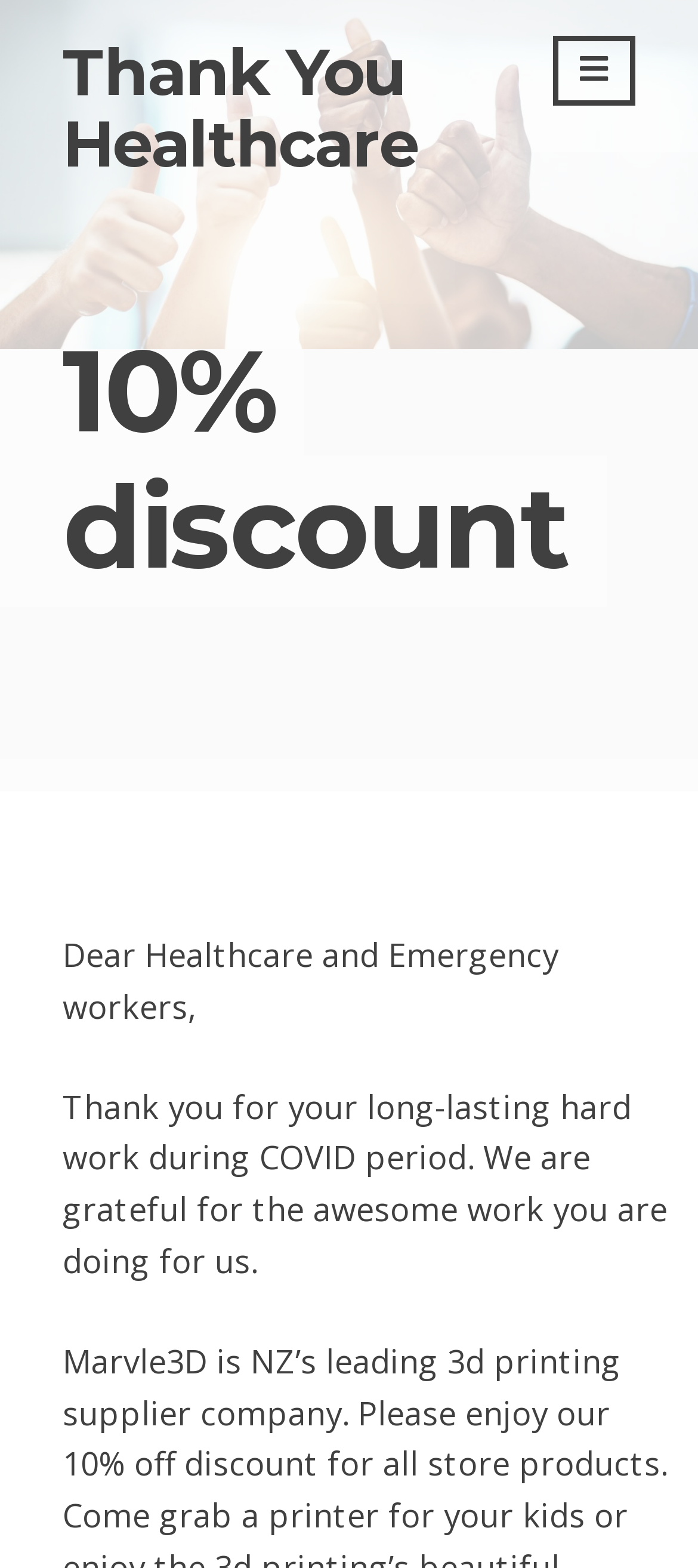Who is the webpage thanking?
Look at the image and provide a short answer using one word or a phrase.

Healthcare and Emergency workers